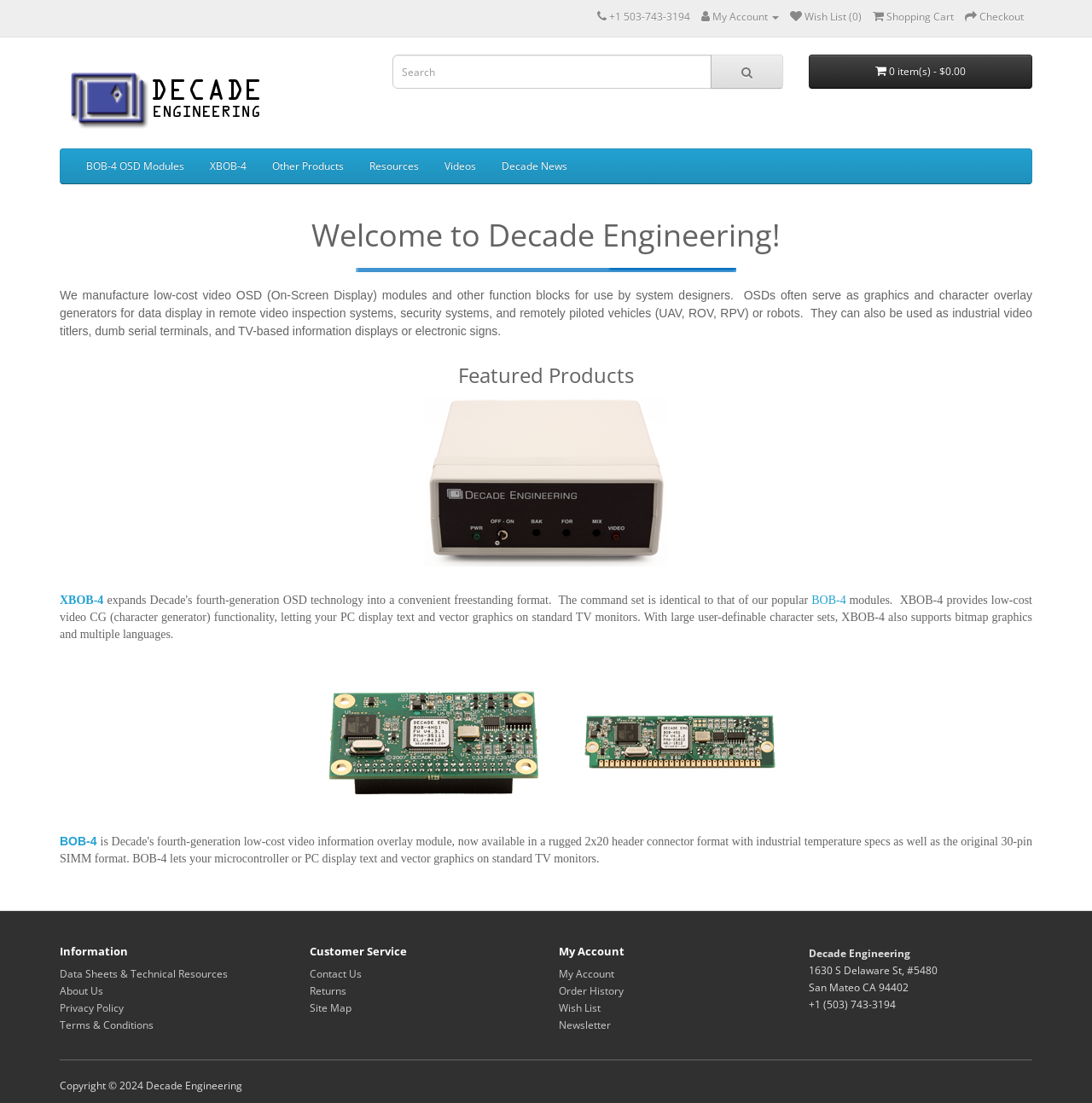Extract the bounding box coordinates of the UI element described by: "alt="Decade Engineering" title="Decade Engineering"". The coordinates should include four float numbers ranging from 0 to 1, e.g., [left, top, right, bottom].

[0.055, 0.049, 0.336, 0.127]